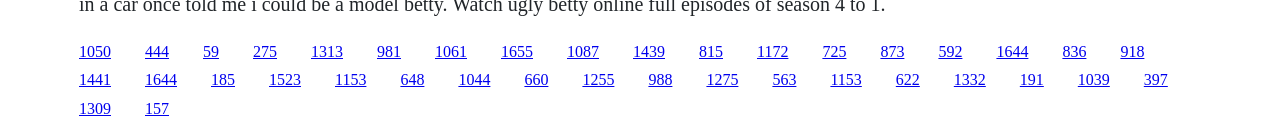Please find the bounding box coordinates of the section that needs to be clicked to achieve this instruction: "click the link in the middle".

[0.295, 0.323, 0.313, 0.451]